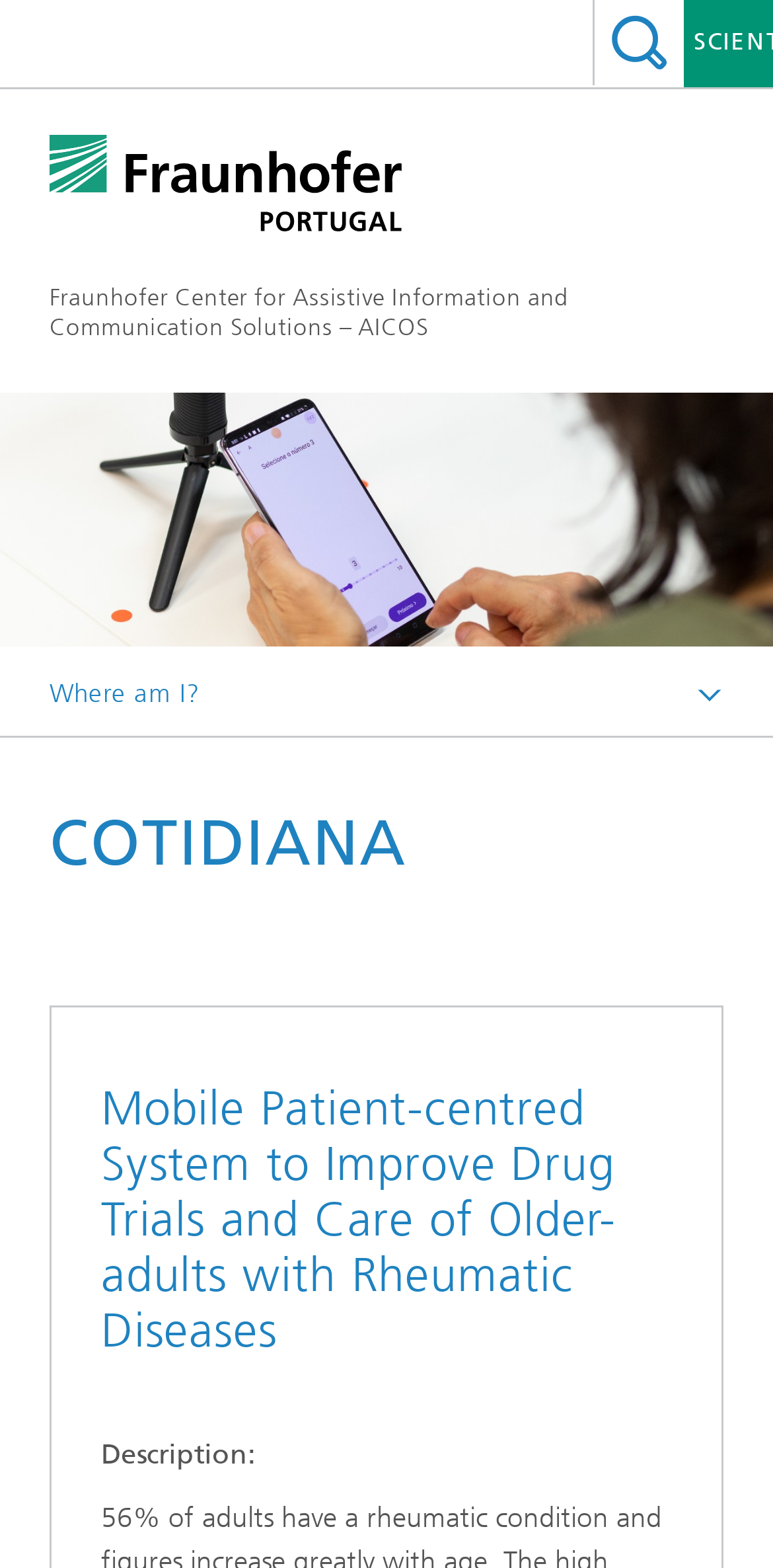Explain the webpage's layout and main content in detail.

The webpage is titled "COTIDIANA" and has a prominent search bar at the top right corner, accompanied by a textbox and a search button with a magnifying glass icon. Below the search bar, there is a link to the "Fraunhofer Center for Assistive Information and Communication Solutions – AICOS" on the left side.

A large figure takes up most of the top section, containing an image that spans the entire width of the page. Below the image, there is a question "Where am I?" on the left side, followed by two links, "Work" and "Projects", positioned side by side.

The main content of the page is headed by a large title "COTIDIANA" on the left side, which is repeated as a heading below. The main content is a description of a project, titled "Mobile Patient-centred System to Improve Drug Trials and Care of Older-adults with Rheumatic Diseases", which takes up most of the page. The project description is preceded by a brief introduction, and followed by a "Description:" label.